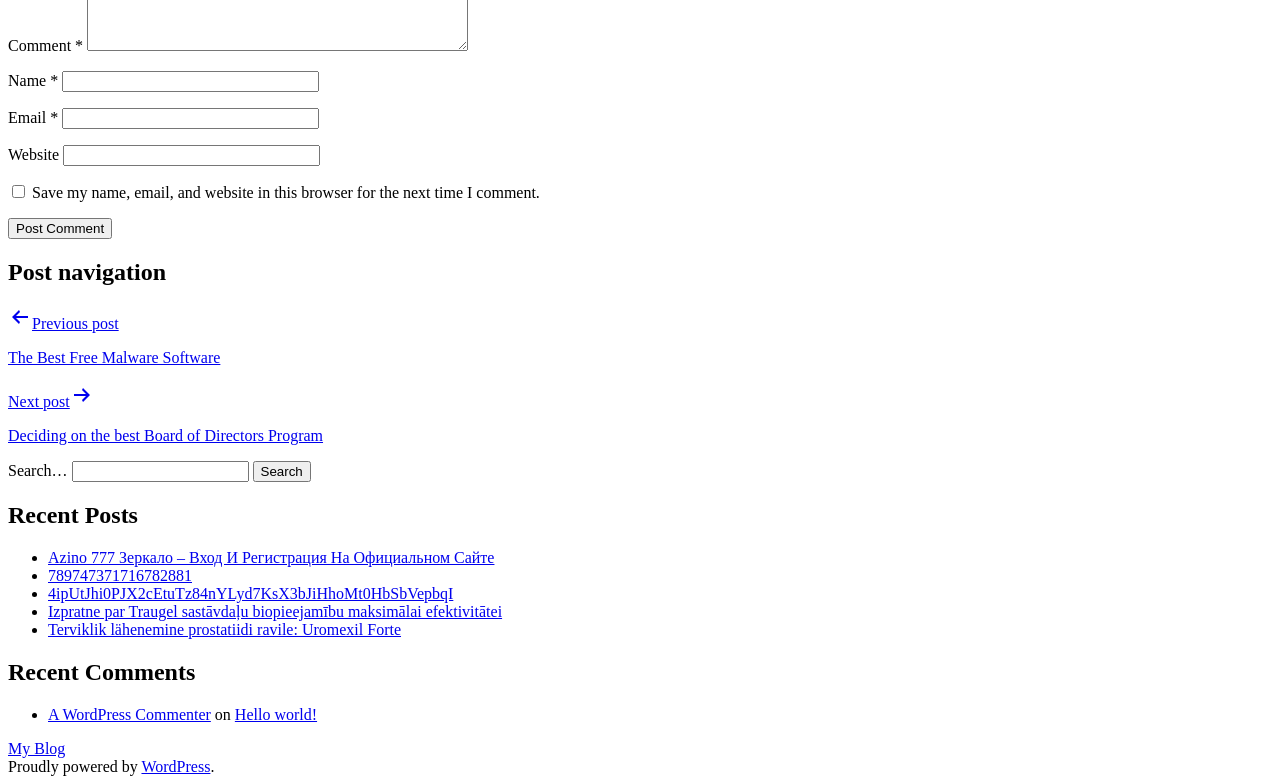Given the element description parent_node: Name * name="author", predict the bounding box coordinates for the UI element in the webpage screenshot. The format should be (top-left x, top-left y, bottom-right x, bottom-right y), and the values should be between 0 and 1.

[0.049, 0.09, 0.249, 0.117]